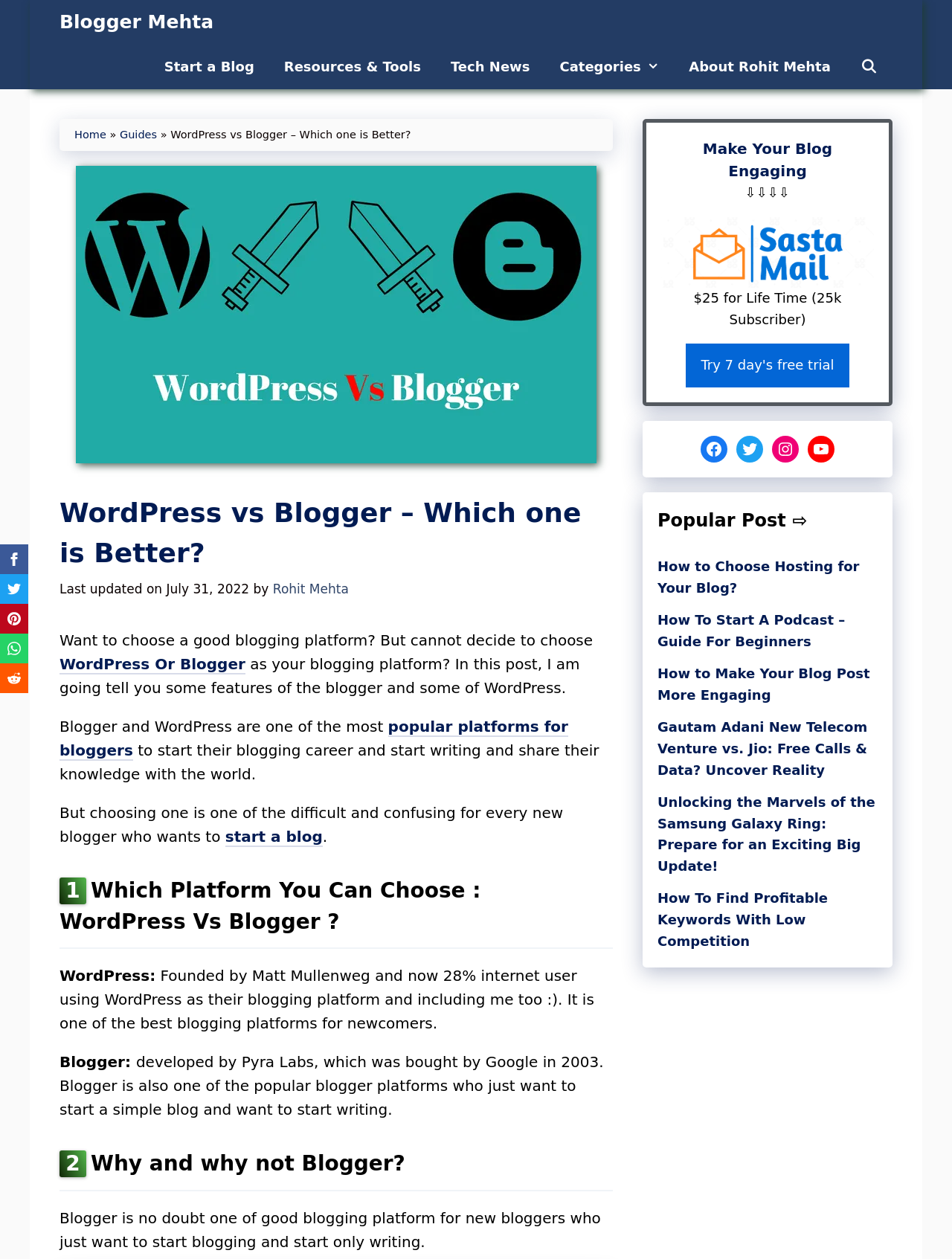Determine the bounding box coordinates for the area that should be clicked to carry out the following instruction: "Search for something".

[0.888, 0.035, 0.938, 0.071]